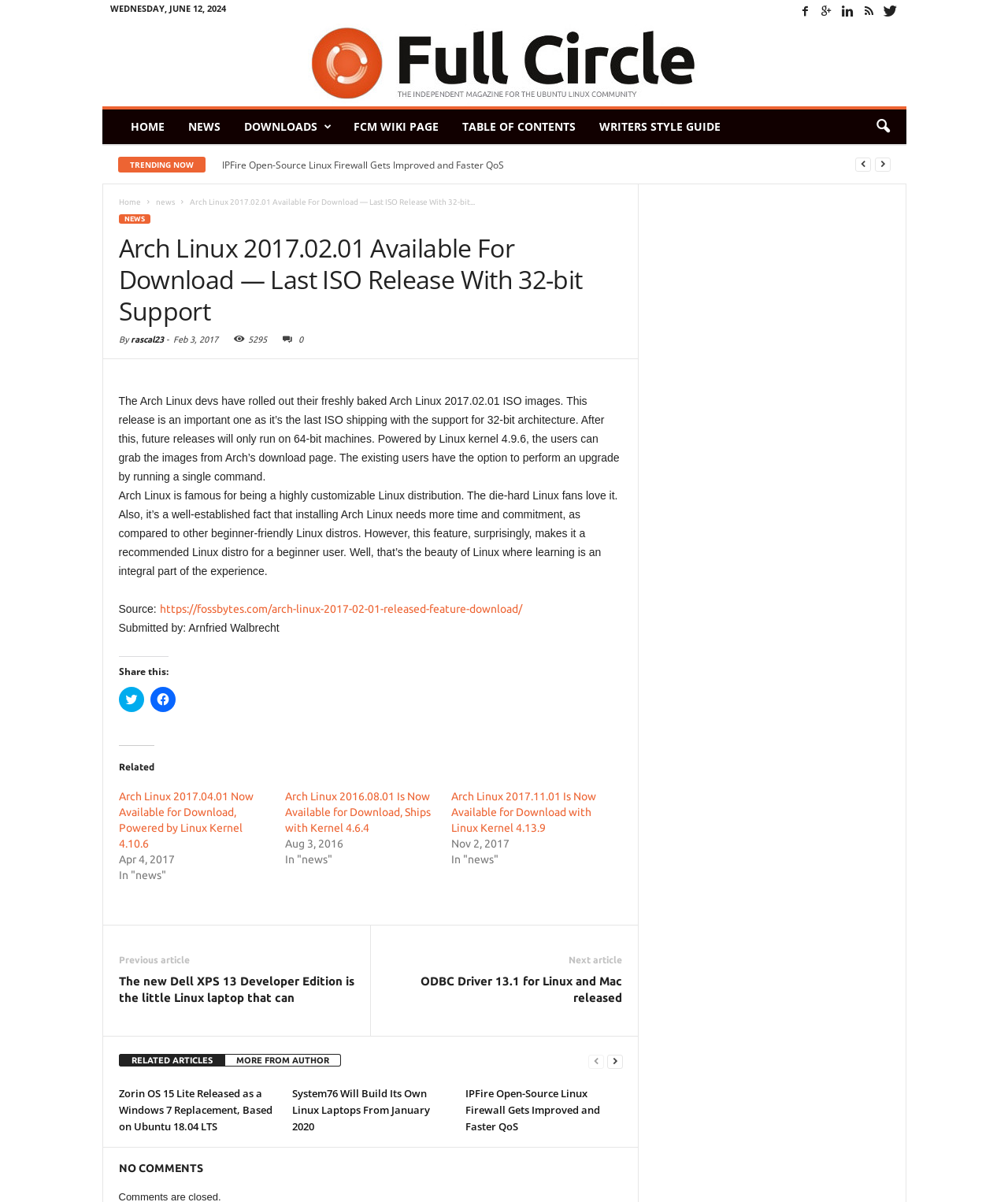Generate the text content of the main heading of the webpage.

Arch Linux 2017.02.01 Available For Download — Last ISO Release With 32-bit Support